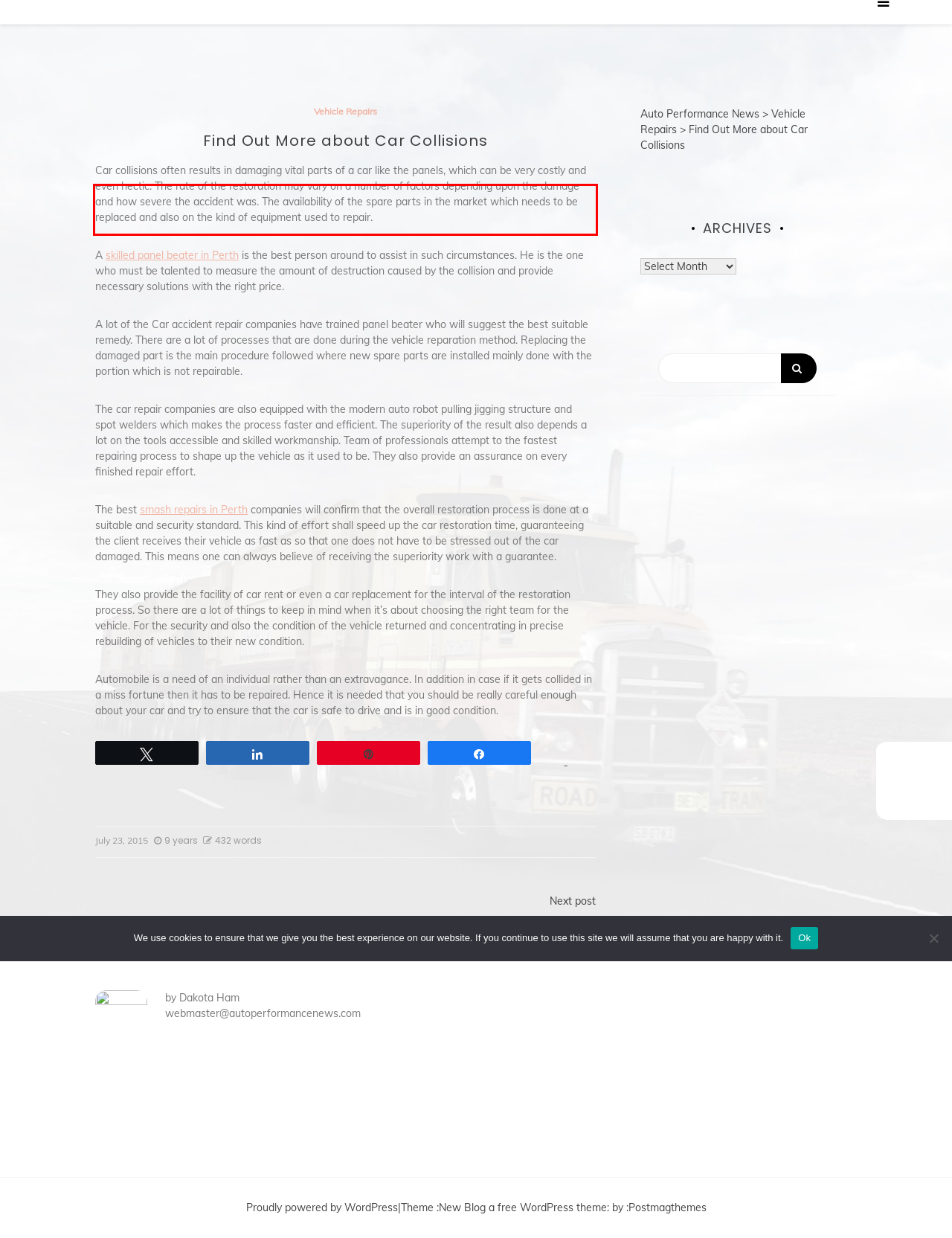Please perform OCR on the text content within the red bounding box that is highlighted in the provided webpage screenshot.

Automobile is a need of an individual rather than an extravagance. In addition in case if it gets collided in a miss fortune then it has to be repaired. Hence it is needed that you should be really careful enough about your car and try to ensure that the car is safe to drive and is in good condition.